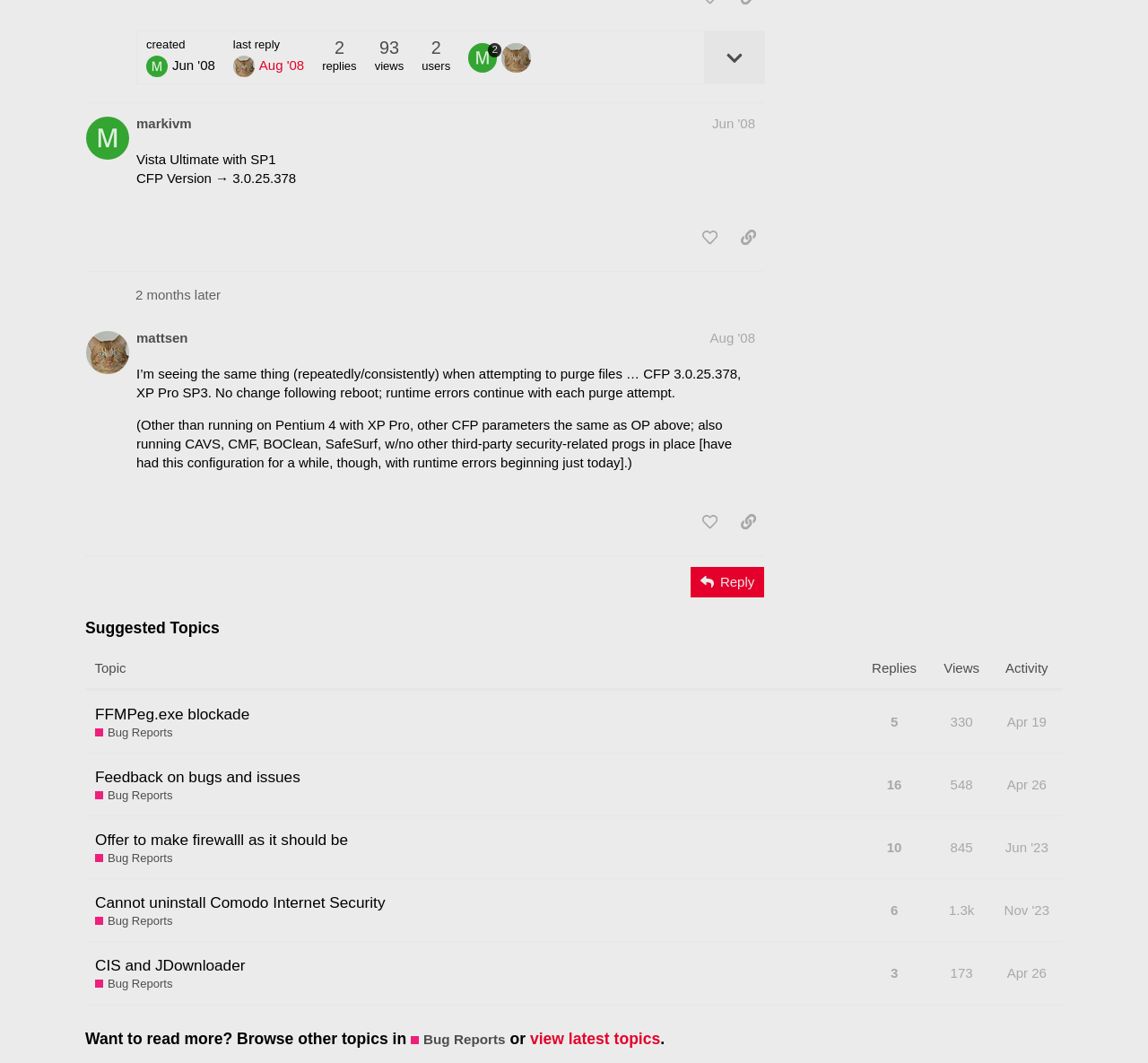For the following element description, predict the bounding box coordinates in the format (top-left x, top-left y, bottom-right x, bottom-right y). All values should be floating point numbers between 0 and 1. Description: Cannot uninstall Comodo Internet Security

[0.083, 0.828, 0.336, 0.87]